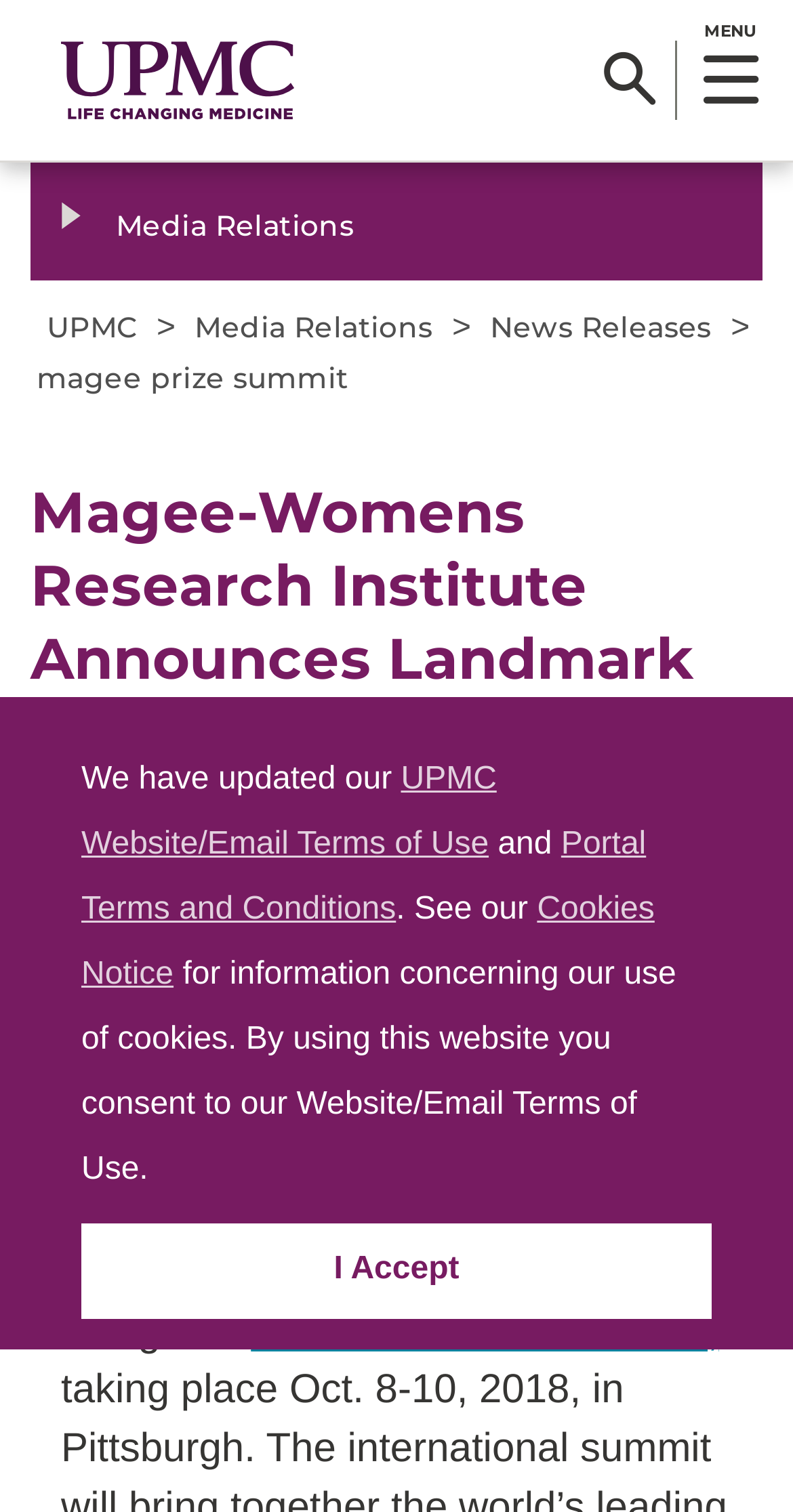Find the bounding box coordinates for the HTML element described in this sentence: "Find a Doctor". Provide the coordinates as four float numbers between 0 and 1, in the format [left, top, right, bottom].

[0.3, 0.805, 0.5, 0.887]